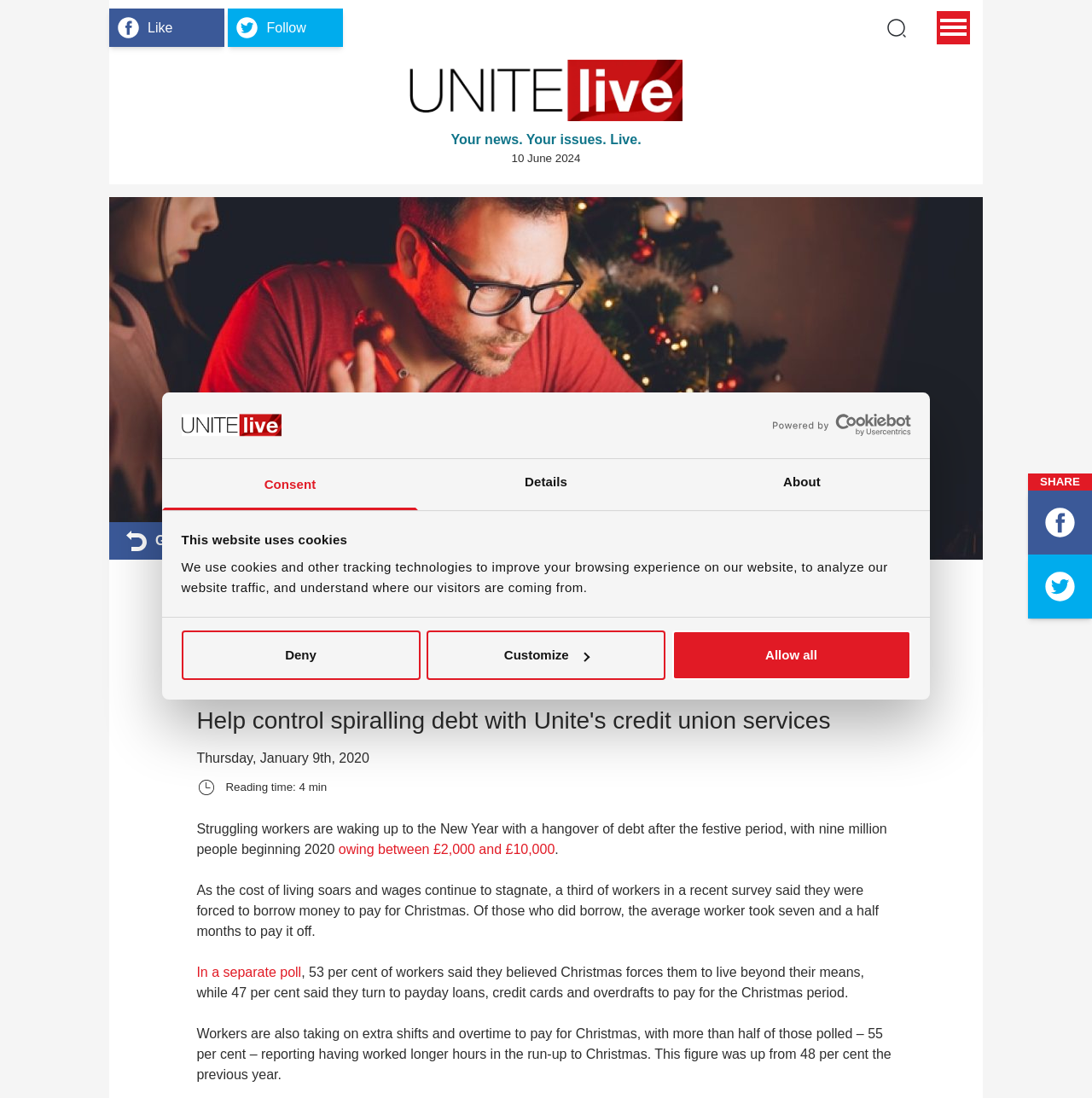Given the element description Powered by Cookiebot, identify the bounding box coordinates for the UI element on the webpage screenshot. The format should be (top-left x, top-left y, bottom-right x, bottom-right y), with values between 0 and 1.

[0.697, 0.377, 0.834, 0.397]